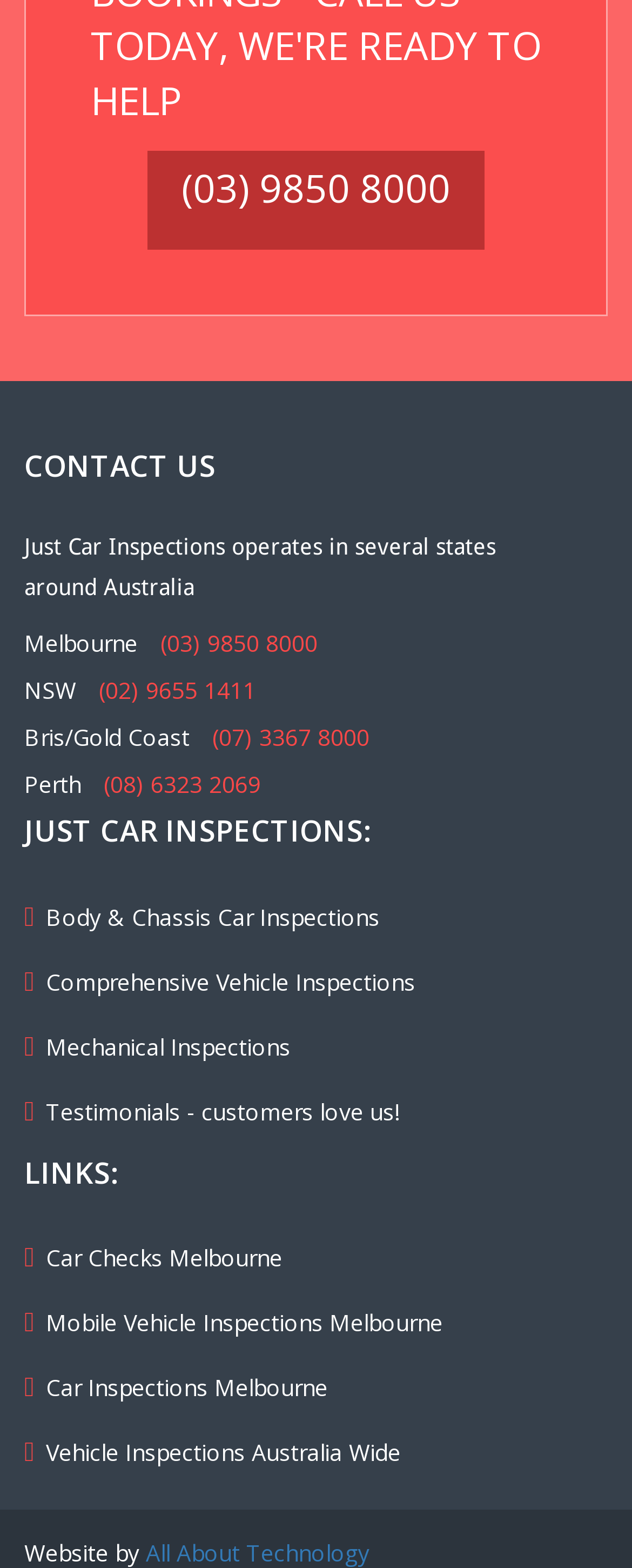Using the information from the screenshot, answer the following question thoroughly:
What is the last link in the LINKS section?

I looked at the LINKS section and found the last link, which is ' Vehicle Inspections Australia Wide'.